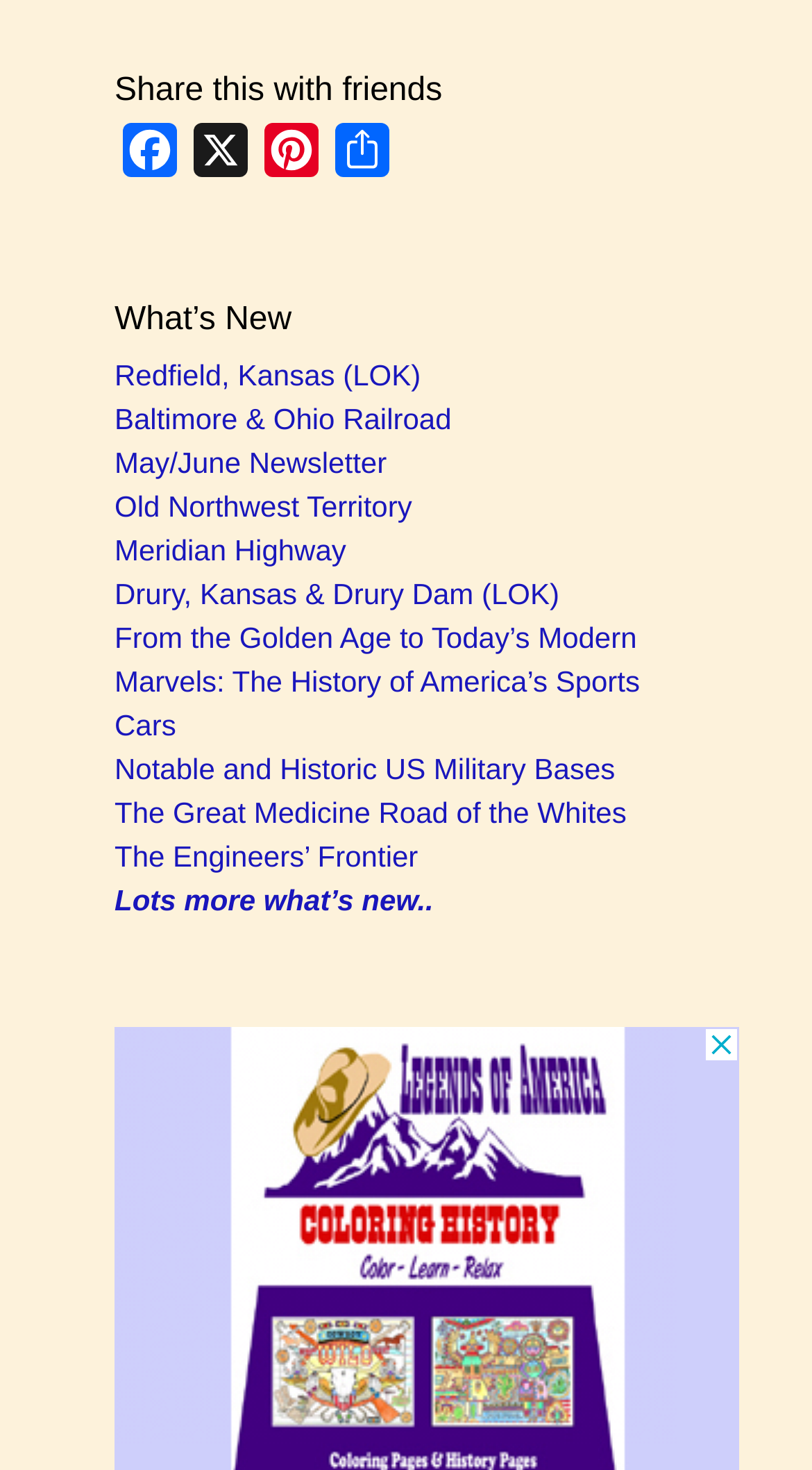Find the bounding box coordinates of the element to click in order to complete this instruction: "Share on Facebook". The bounding box coordinates must be four float numbers between 0 and 1, denoted as [left, top, right, bottom].

[0.141, 0.084, 0.228, 0.134]